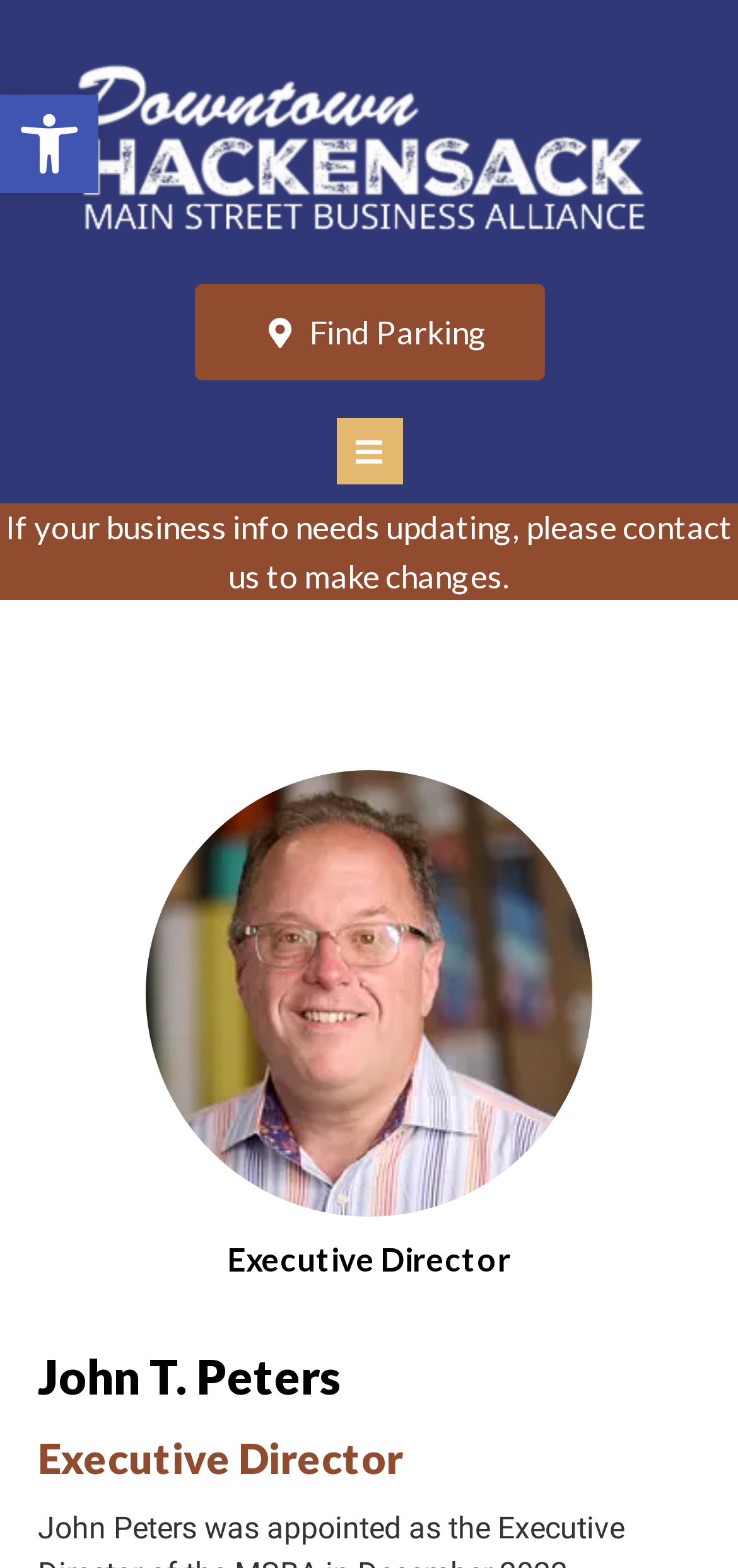What is the function of the 'Open/Close Menu' button?
Using the image as a reference, answer with just one word or a short phrase.

To open or close a menu